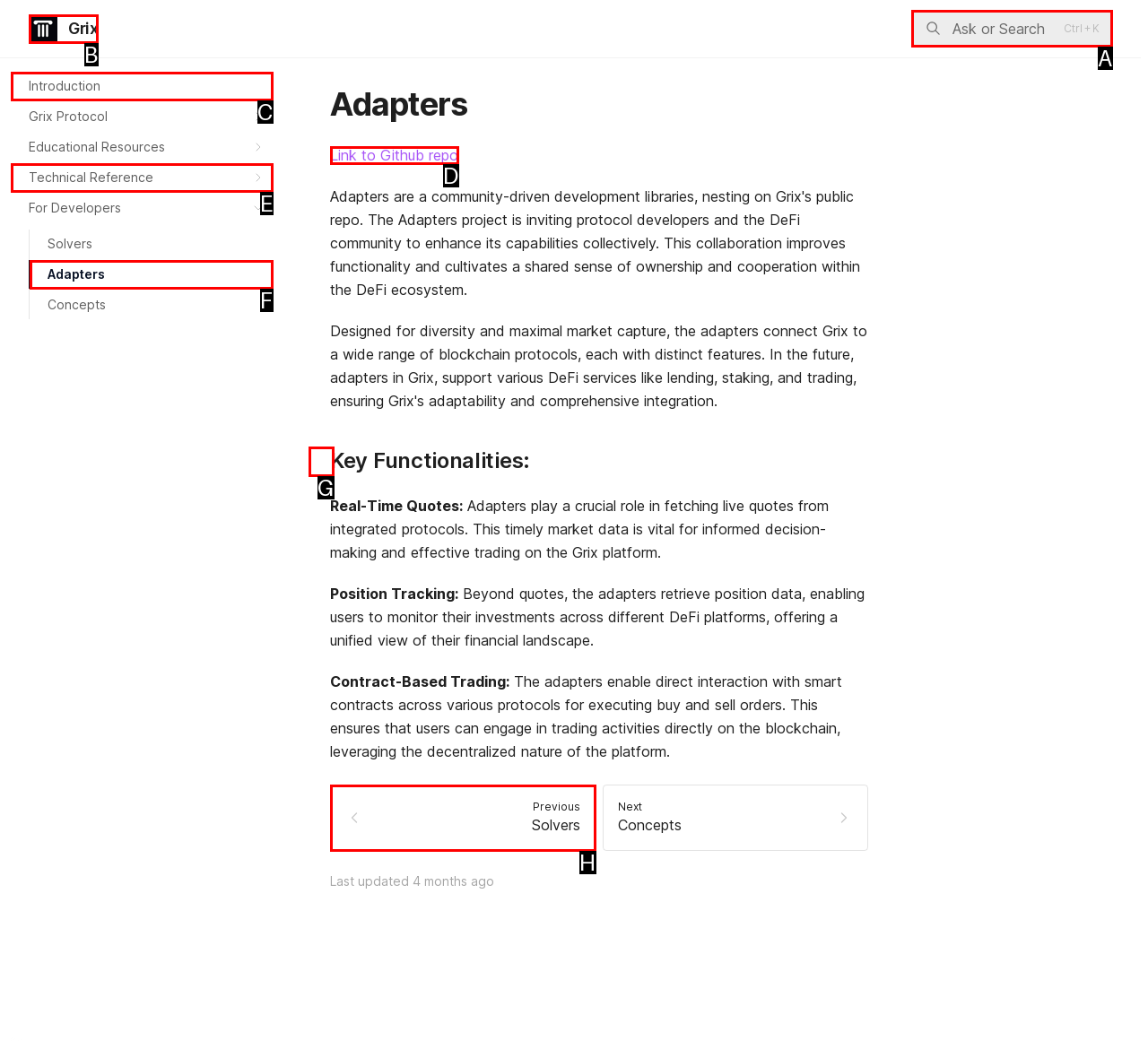Identify the correct UI element to click for this instruction: Click on the Home link
Respond with the appropriate option's letter from the provided choices directly.

None